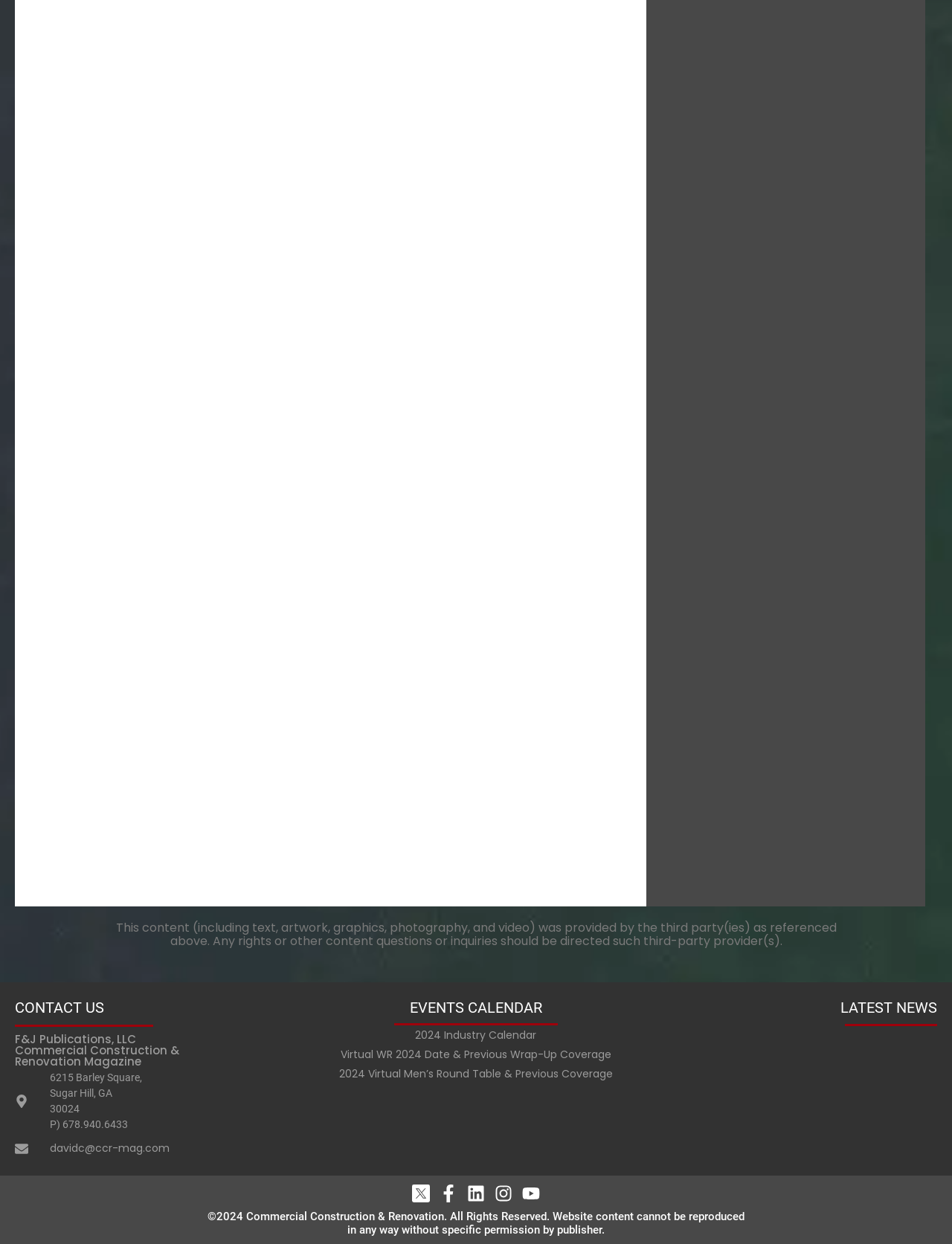Could you locate the bounding box coordinates for the section that should be clicked to accomplish this task: "Contact us".

[0.016, 0.804, 0.109, 0.816]